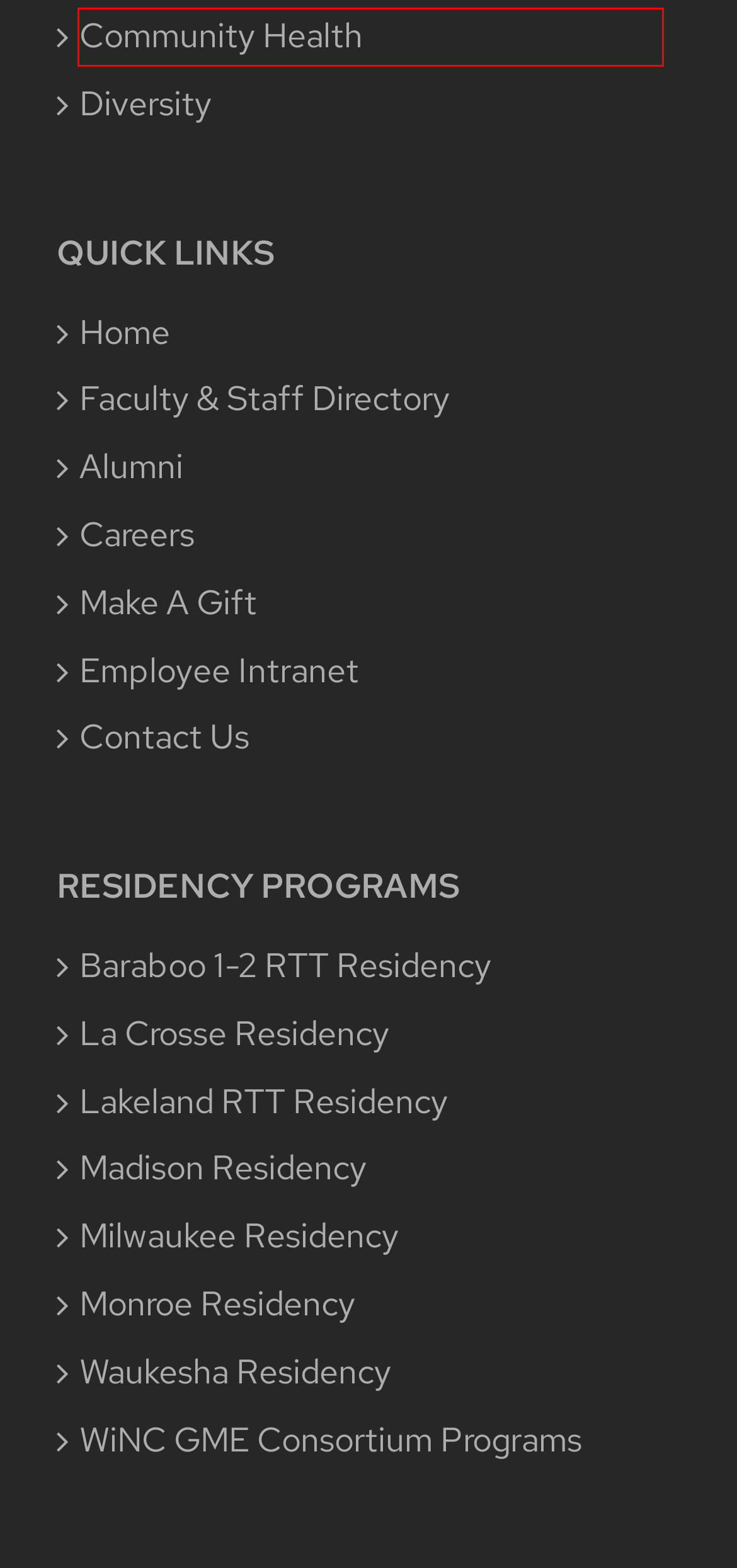After examining the screenshot of a webpage with a red bounding box, choose the most accurate webpage description that corresponds to the new page after clicking the element inside the red box. Here are the candidates:
A. Madison Residency - UW Family Medicine and Community Health
B. Aurora Lakeland Rural Training Track Family Medicine Residency
C. La Crosse Family Medicine Residency Program at Gundersen Health System
D. Community Health - UW Family Medicine & Community Health
E. Monroe Residency Program - UW Family Medicine
F. Waukesha Family Medicine Residency Program
G. Baraboo Rural Training Track - UW Family Medicine
H. WiNC GME Consortium

D